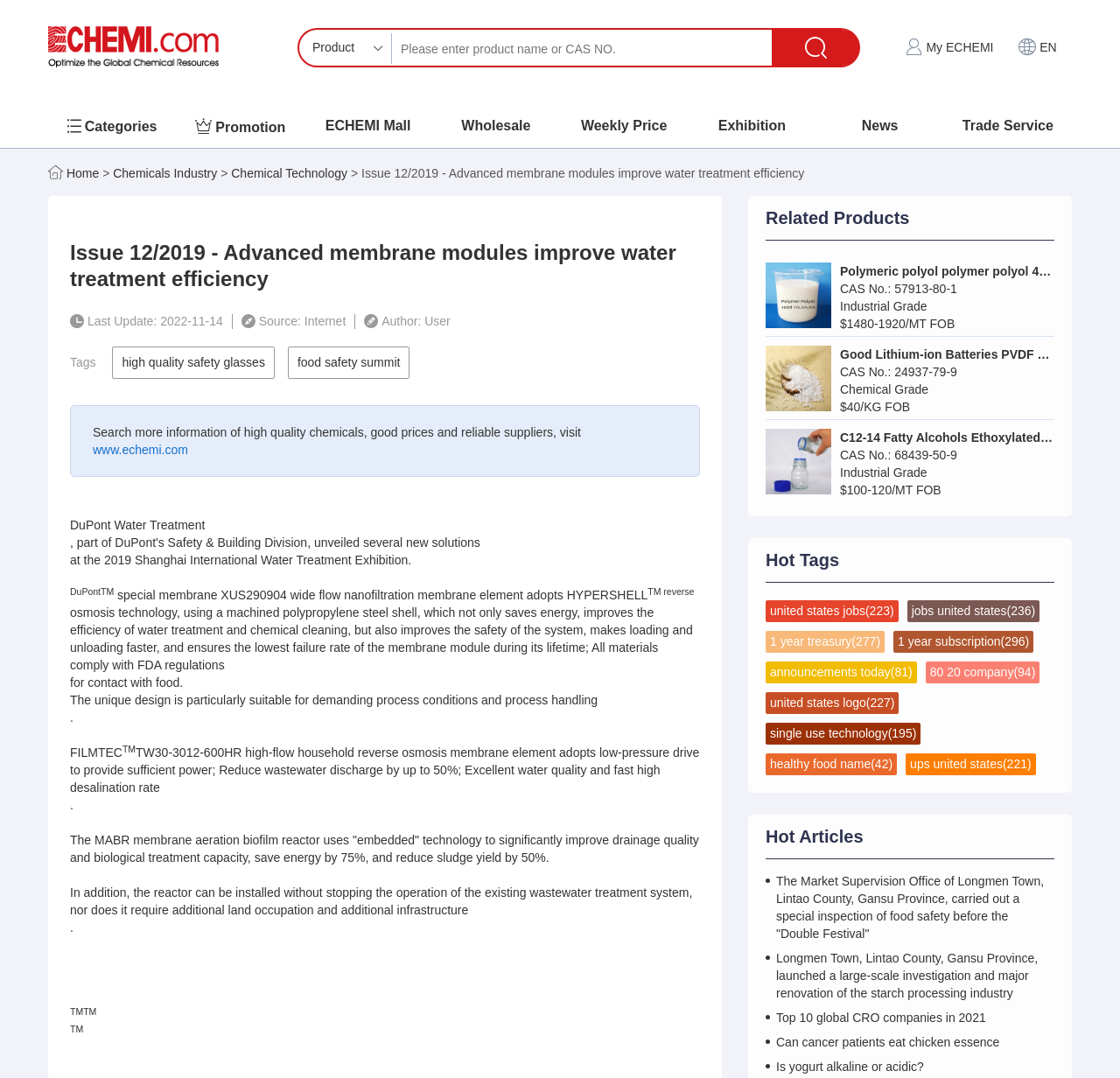Please mark the clickable region by giving the bounding box coordinates needed to complete this instruction: "Click on the 'Home' link".

[0.059, 0.154, 0.088, 0.167]